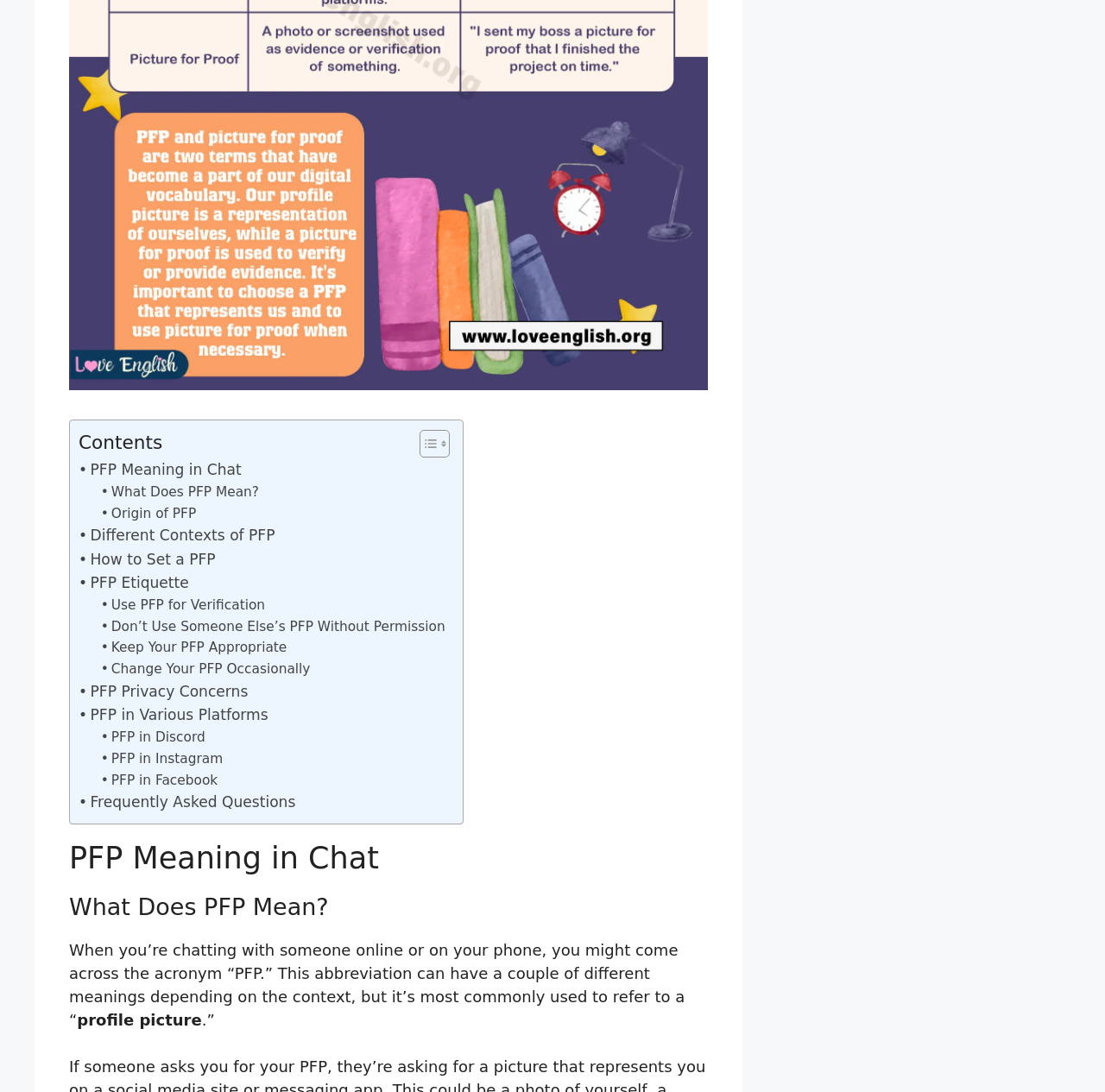How many images are there in the 'Toggle Table of Content' link? Based on the image, give a response in one word or a short phrase.

2